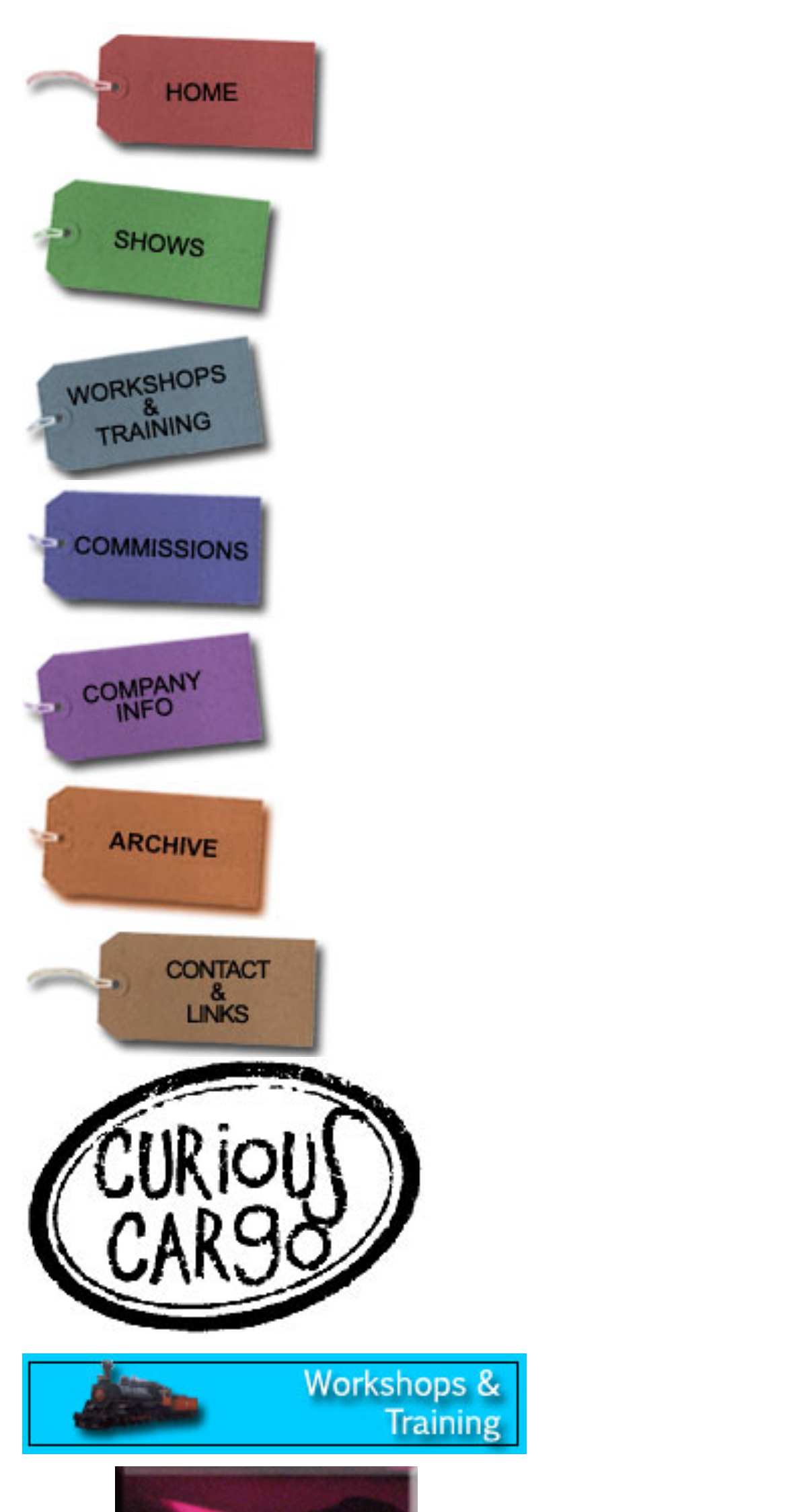Locate the bounding box coordinates of the element you need to click to accomplish the task described by this instruction: "return to the home page".

[0.028, 0.78, 0.541, 0.803]